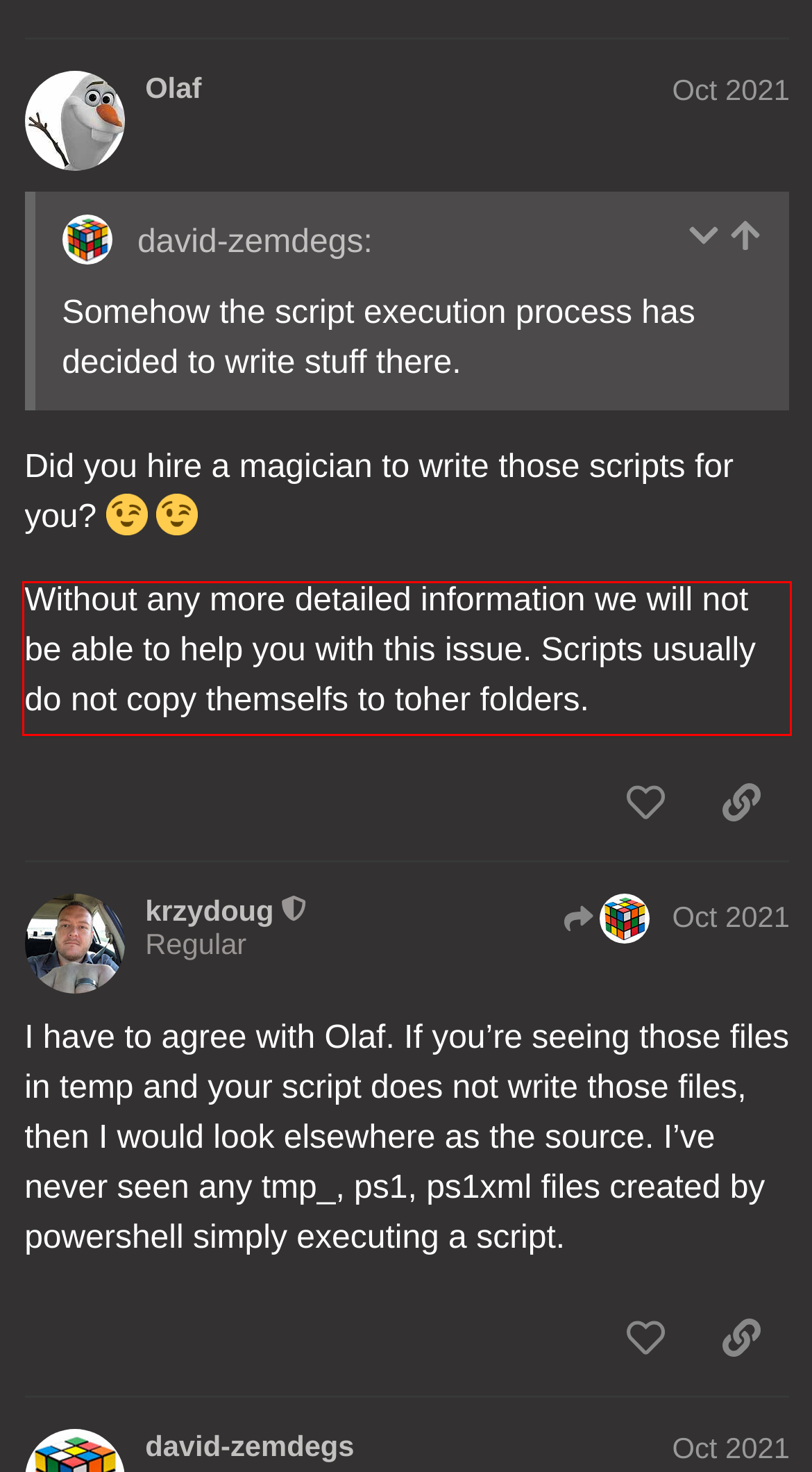Please identify and extract the text content from the UI element encased in a red bounding box on the provided webpage screenshot.

Without any more detailed information we will not be able to help you with this issue. Scripts usually do not copy themselfs to toher folders.